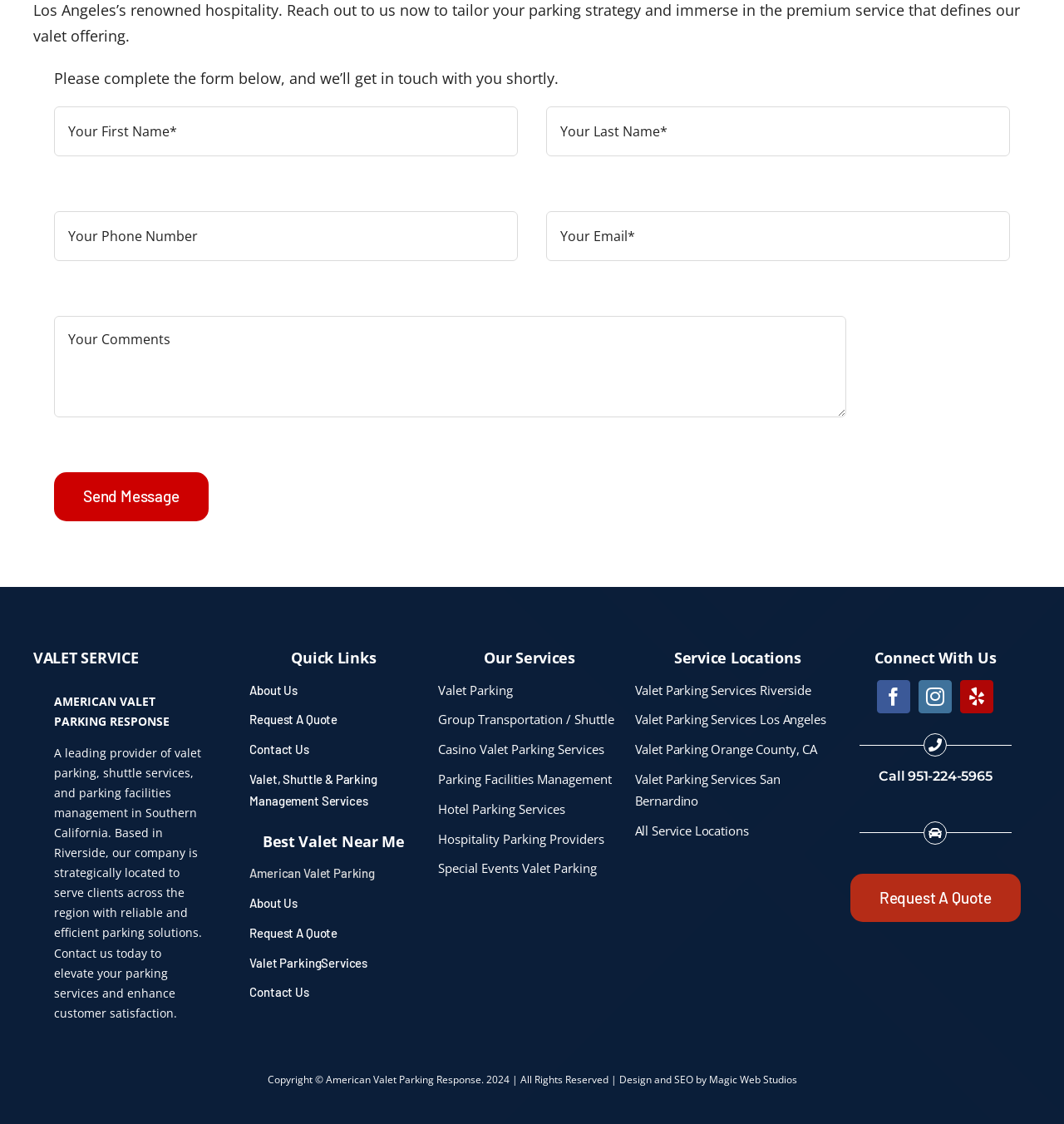Please identify the bounding box coordinates of the element I should click to complete this instruction: 'Click Send Message'. The coordinates should be given as four float numbers between 0 and 1, like this: [left, top, right, bottom].

[0.051, 0.42, 0.196, 0.464]